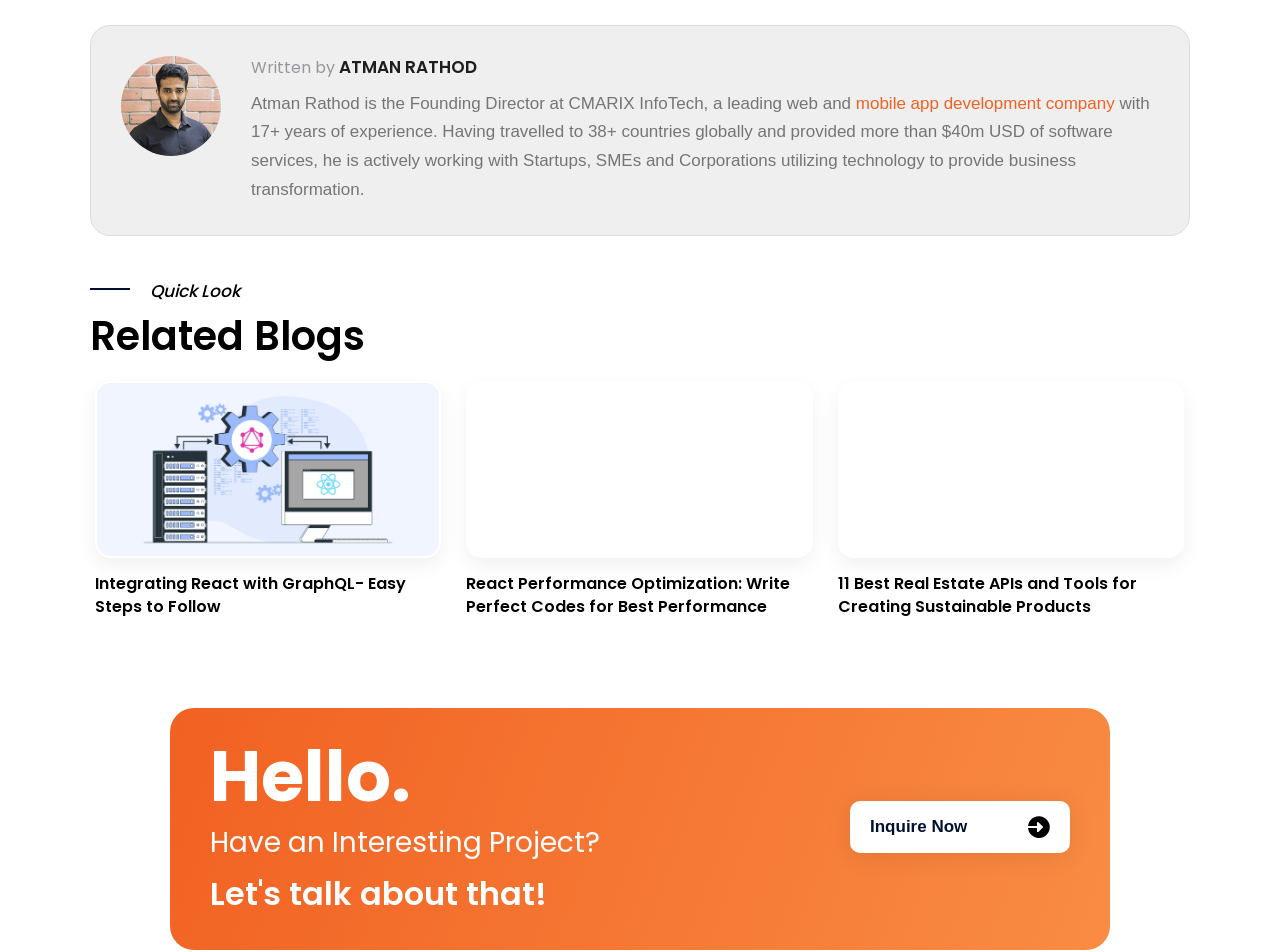What is the name of the company founded by Atman Rathod?
Respond to the question with a well-detailed and thorough answer.

The company name is mentioned in the text 'Atman Rathod is the Founding Director at CMARIX InfoTech, a leading web and mobile app development company' which provides information about the author's background.